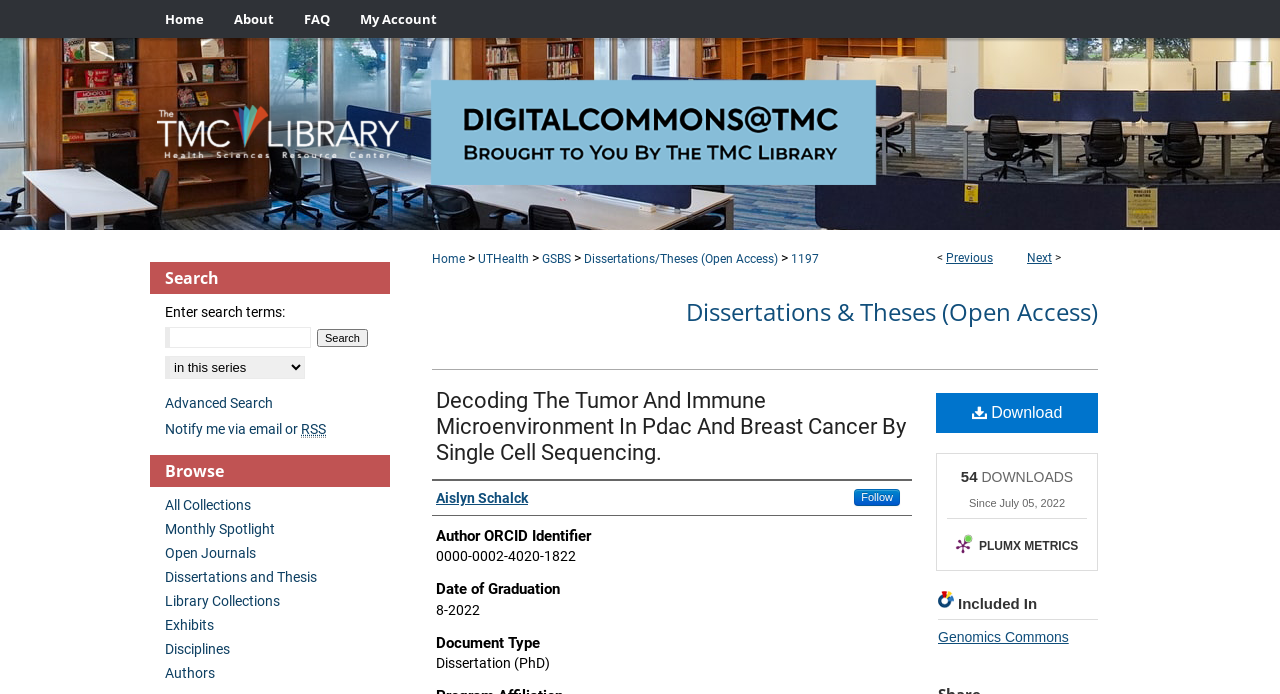Kindly determine the bounding box coordinates for the clickable area to achieve the given instruction: "Download the dissertation".

[0.731, 0.566, 0.858, 0.624]